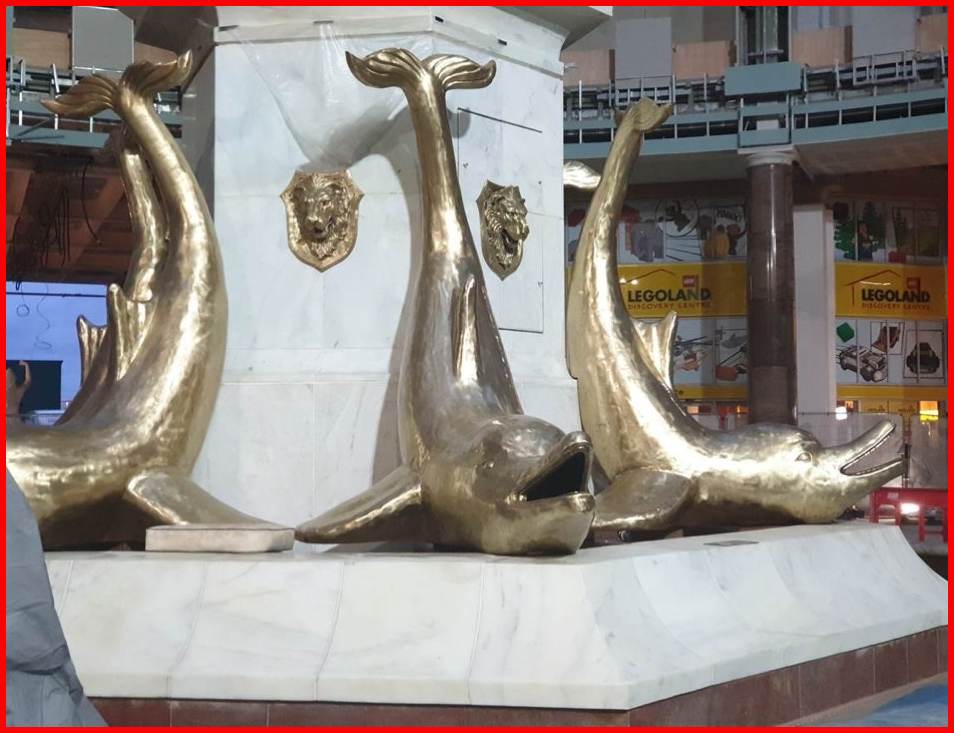What is the likely location of this artwork?
Please ensure your answer is as detailed and informative as possible.

The caption suggests that the central location of this artwork is likely in a public or entertainment space, possibly a theme park or shopping center, due to the presence of colorful signage and a bustling environment in the background.